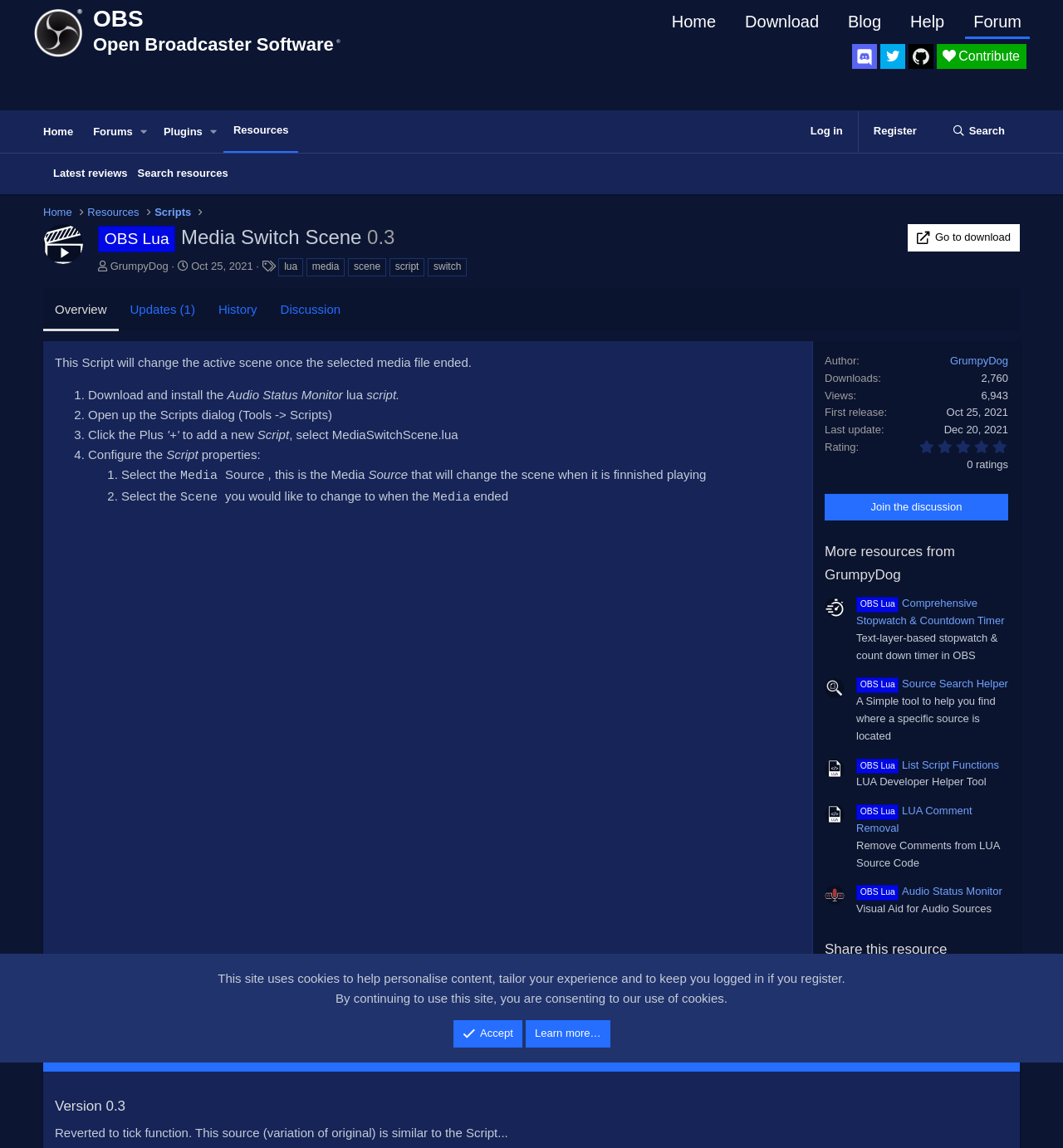Please locate the bounding box coordinates of the element that should be clicked to achieve the given instruction: "Search resources".

[0.125, 0.134, 0.219, 0.169]